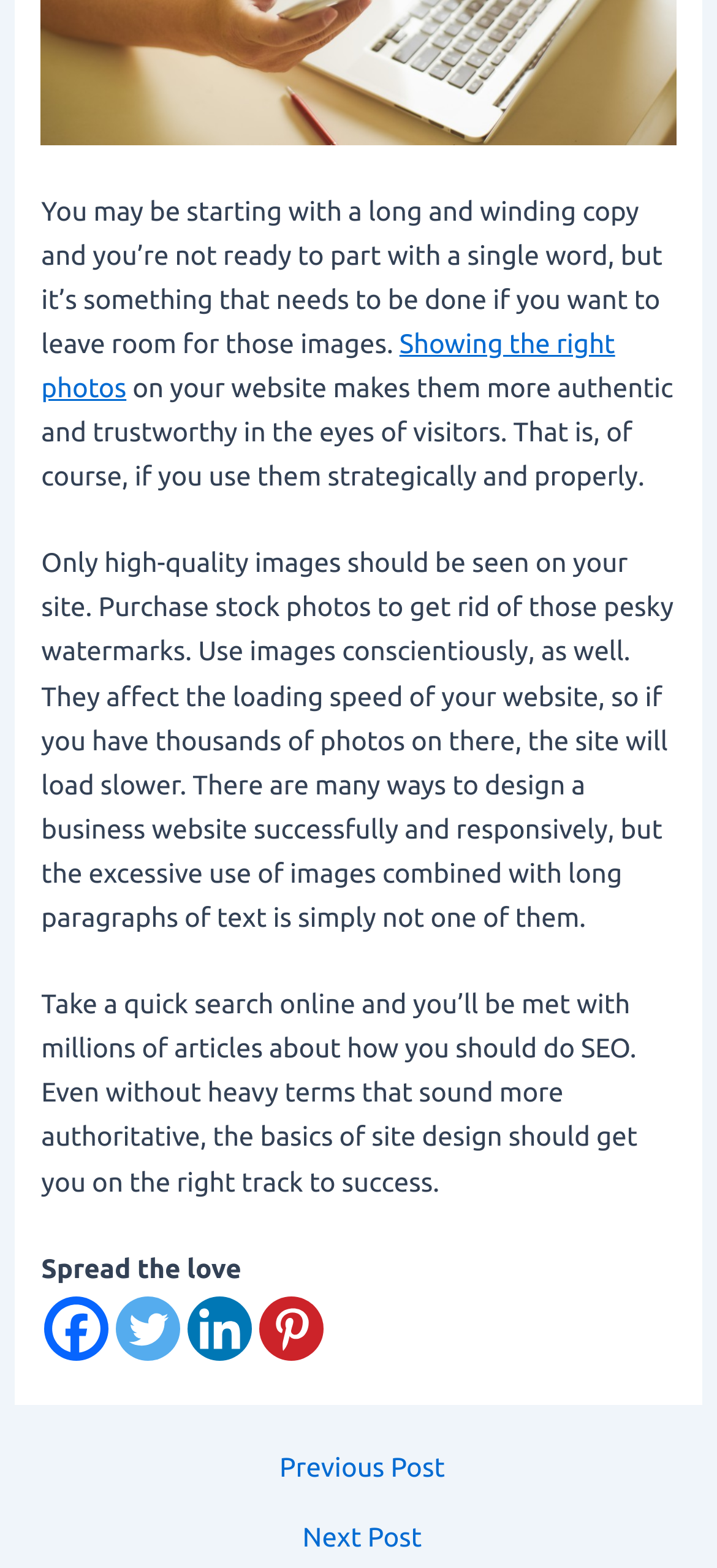Use a single word or phrase to respond to the question:
How many social media platforms are available for sharing?

4